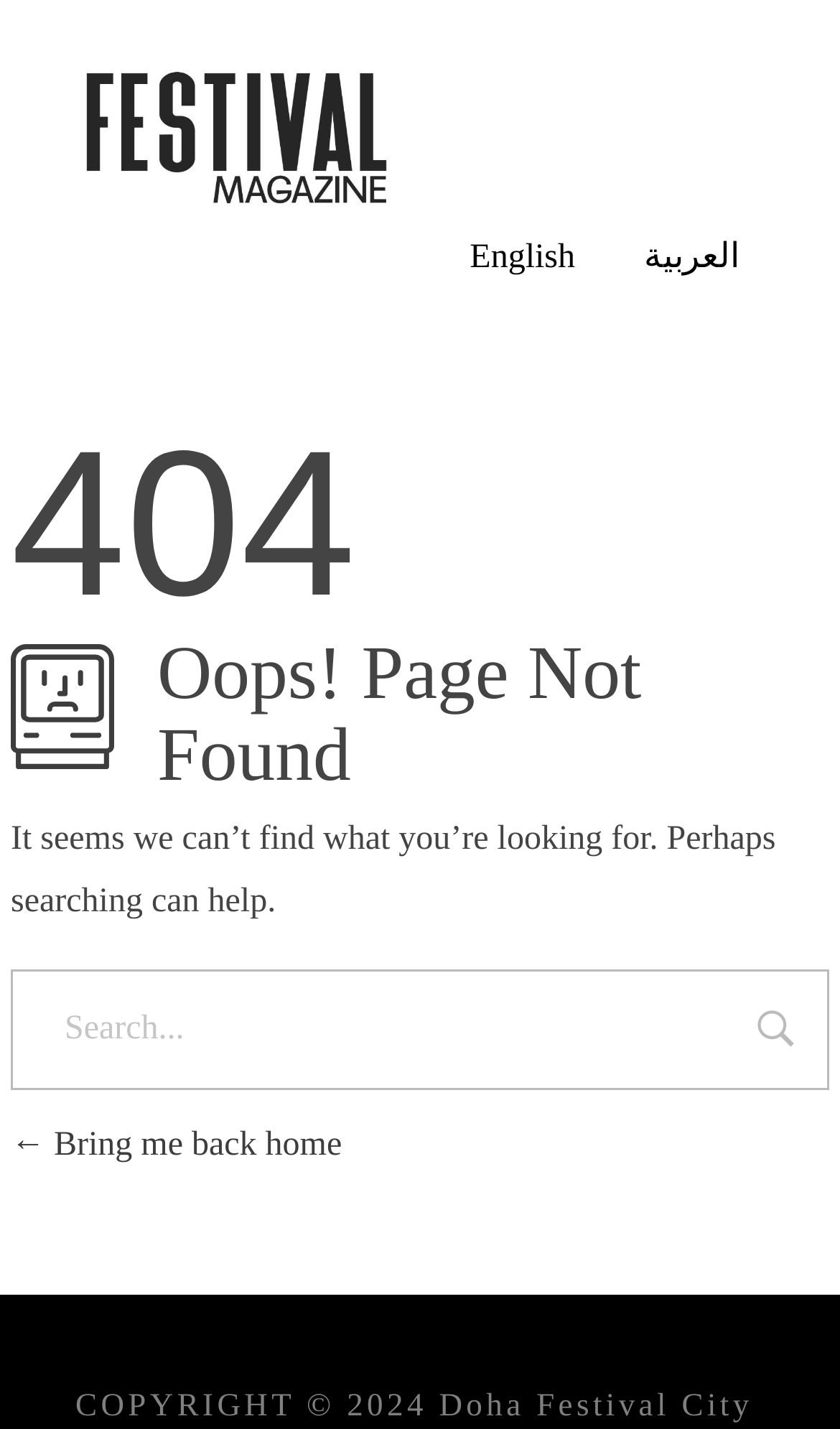Use a single word or phrase to answer the question:
What is the error code displayed on the webpage?

404